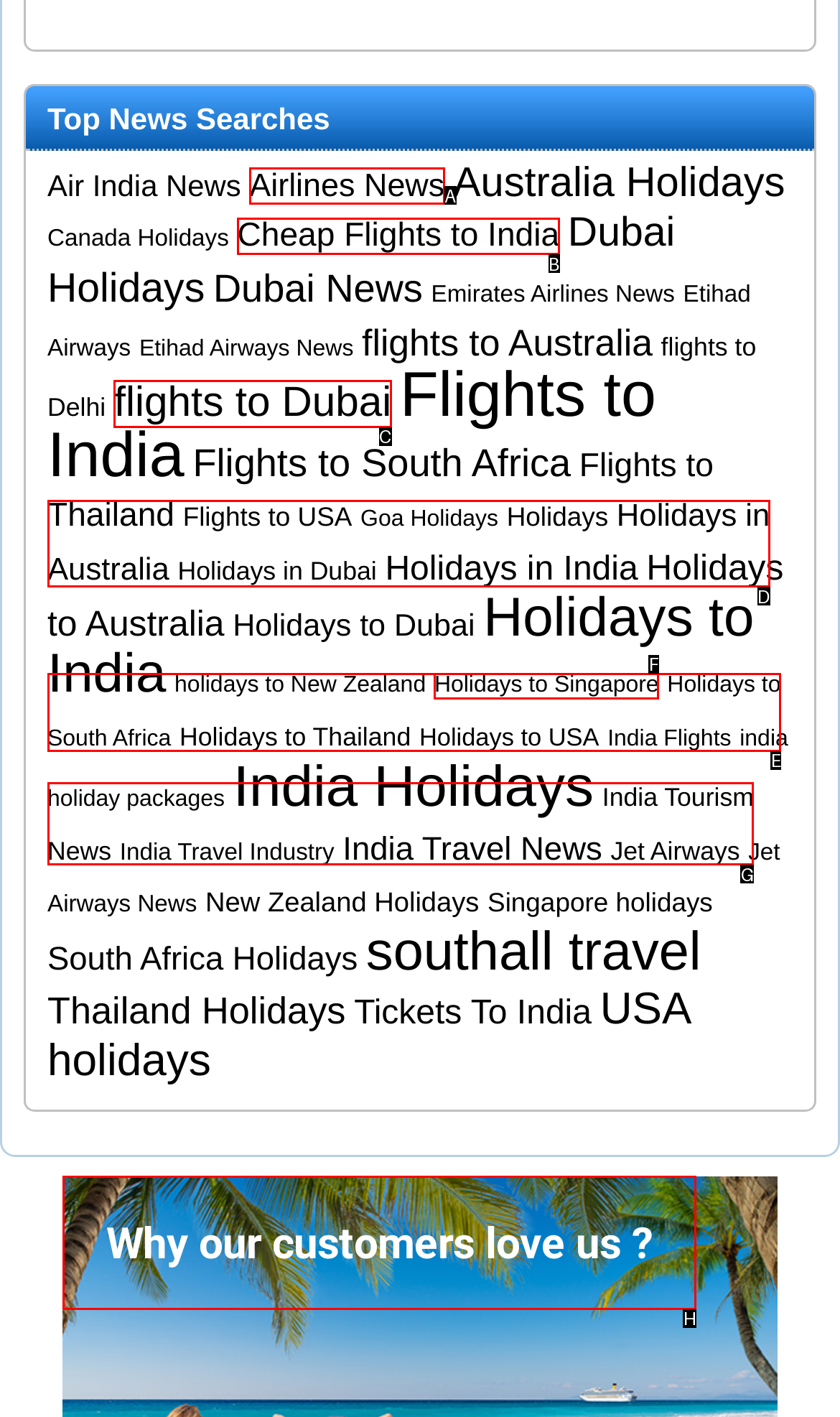Given the instruction: Check 'Why our customers love us?', which HTML element should you click on?
Answer with the letter that corresponds to the correct option from the choices available.

H